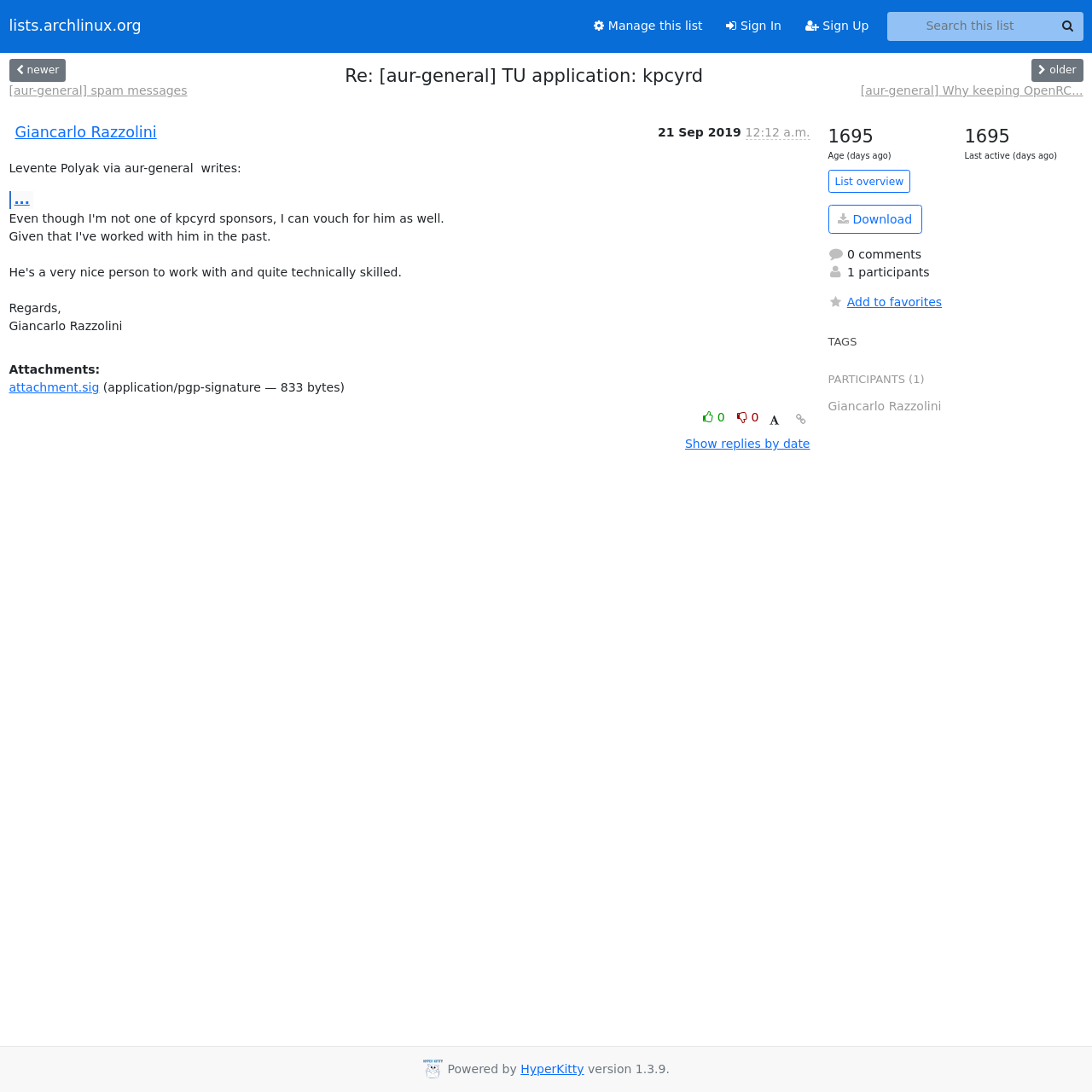Provide a short, one-word or phrase answer to the question below:
What is the name of the application that powered this webpage?

HyperKitty